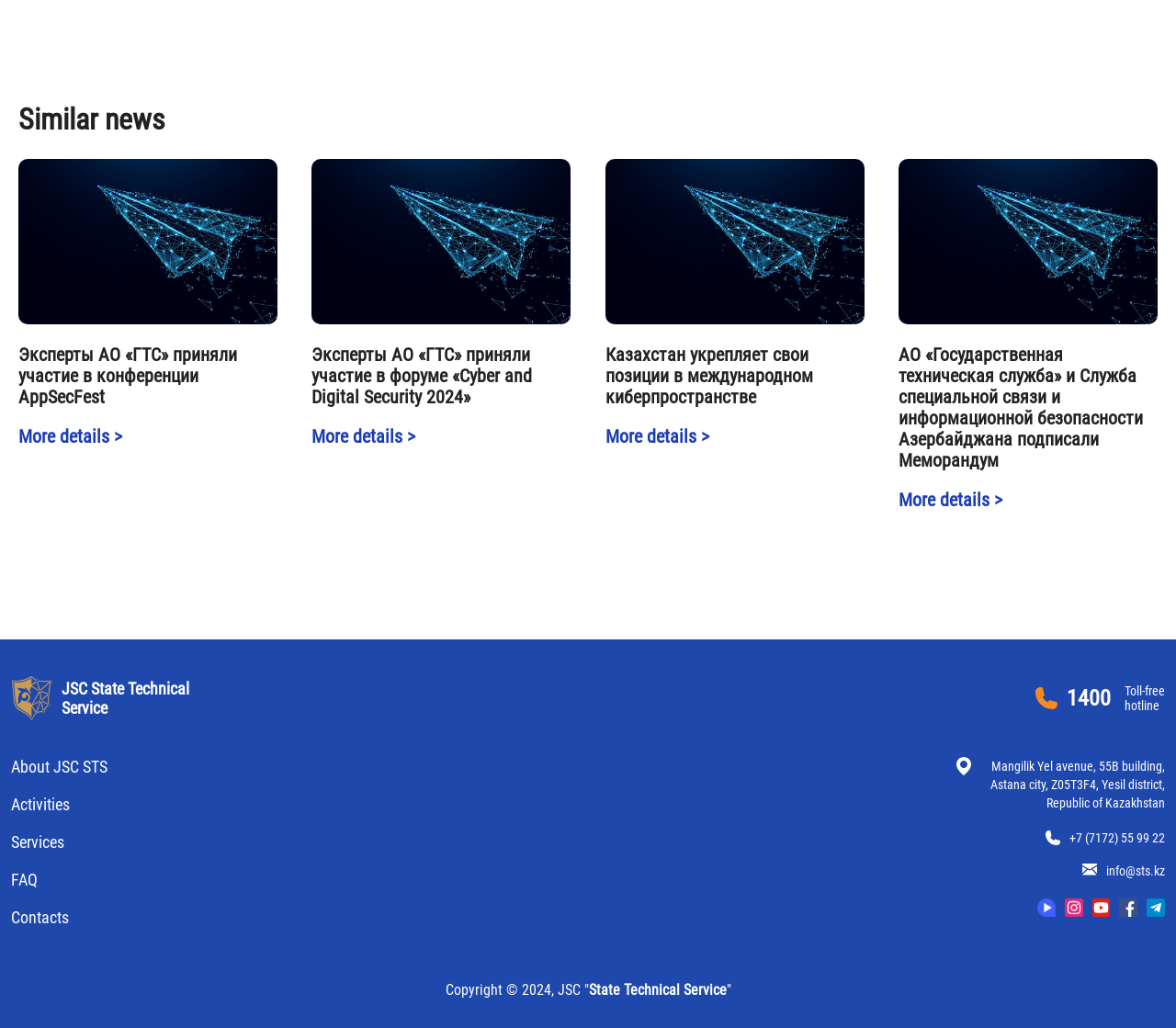What is the address of JSC State Technical Service?
Look at the image and respond with a one-word or short-phrase answer.

Mangilik Yel avenue, 55B building, Astana city, Z05T3F4, Yesil district, Republic of Kazakhstan